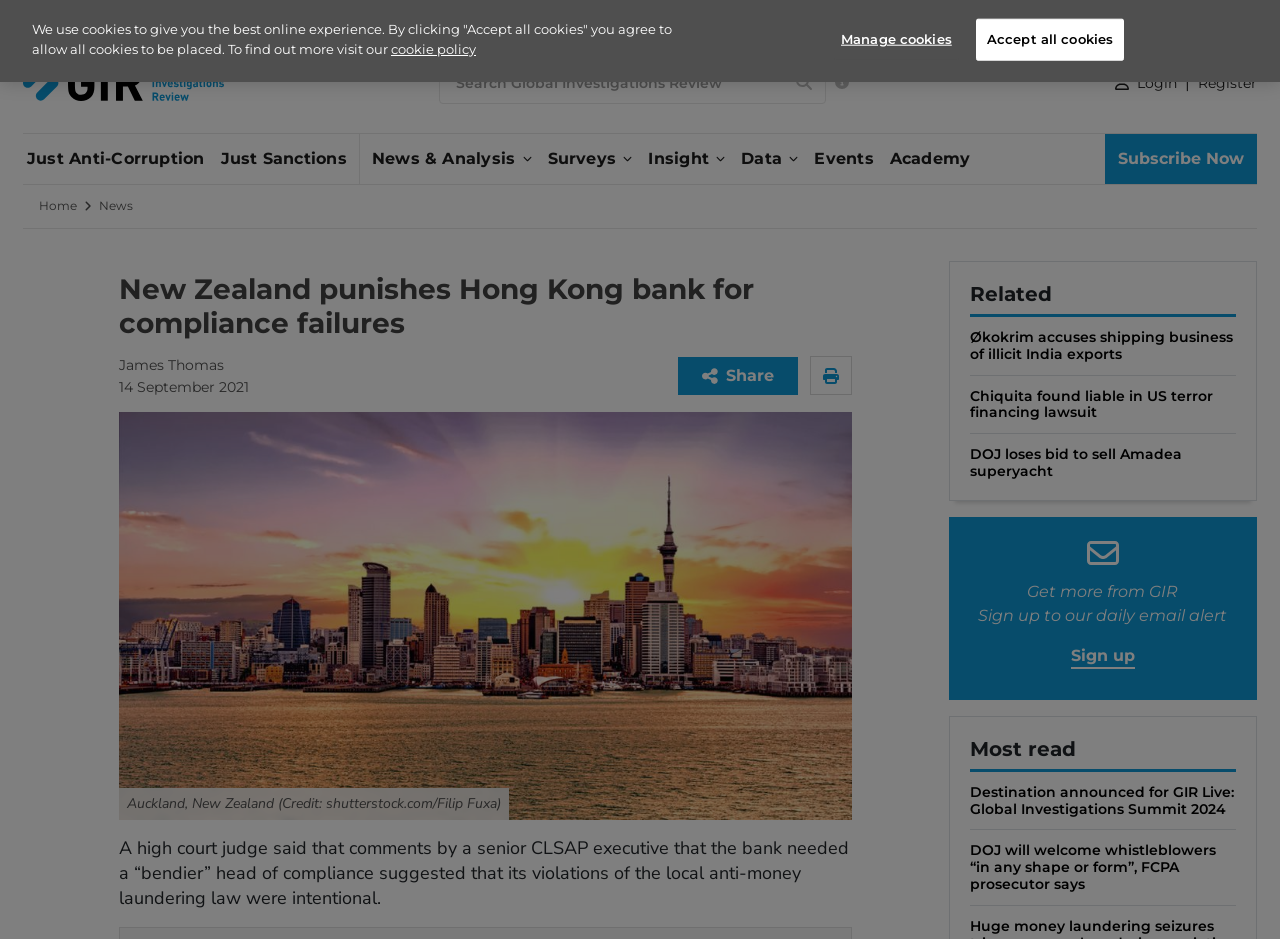Locate the bounding box coordinates of the clickable area needed to fulfill the instruction: "Go to GIR Alerts".

[0.881, 0.011, 0.925, 0.026]